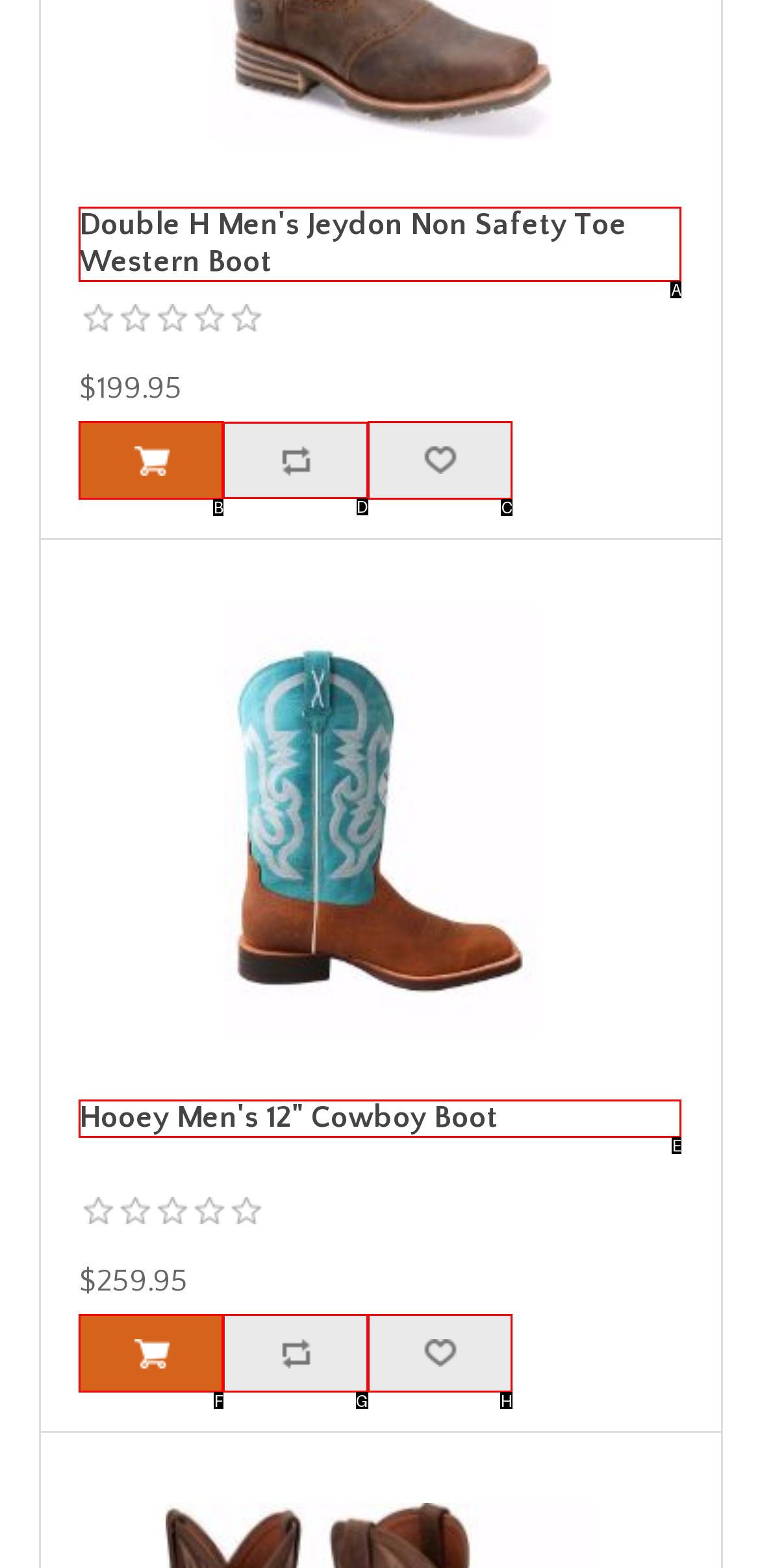From the given options, indicate the letter that corresponds to the action needed to complete this task: Compare with Hooey Men's 12" Cowboy Boot. Respond with only the letter.

D